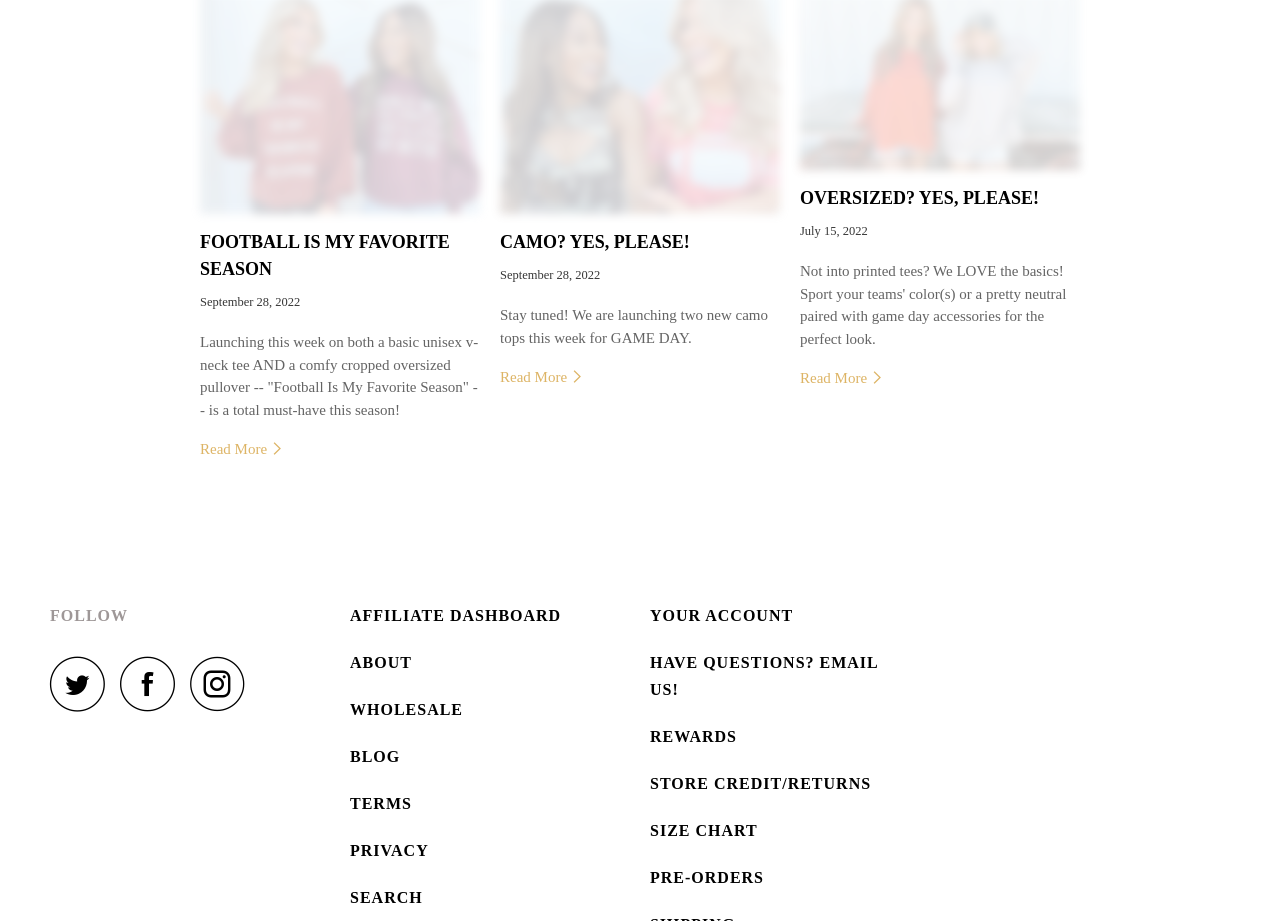Find the bounding box of the element with the following description: "Your Account". The coordinates must be four float numbers between 0 and 1, formatted as [left, top, right, bottom].

[0.508, 0.653, 0.711, 0.682]